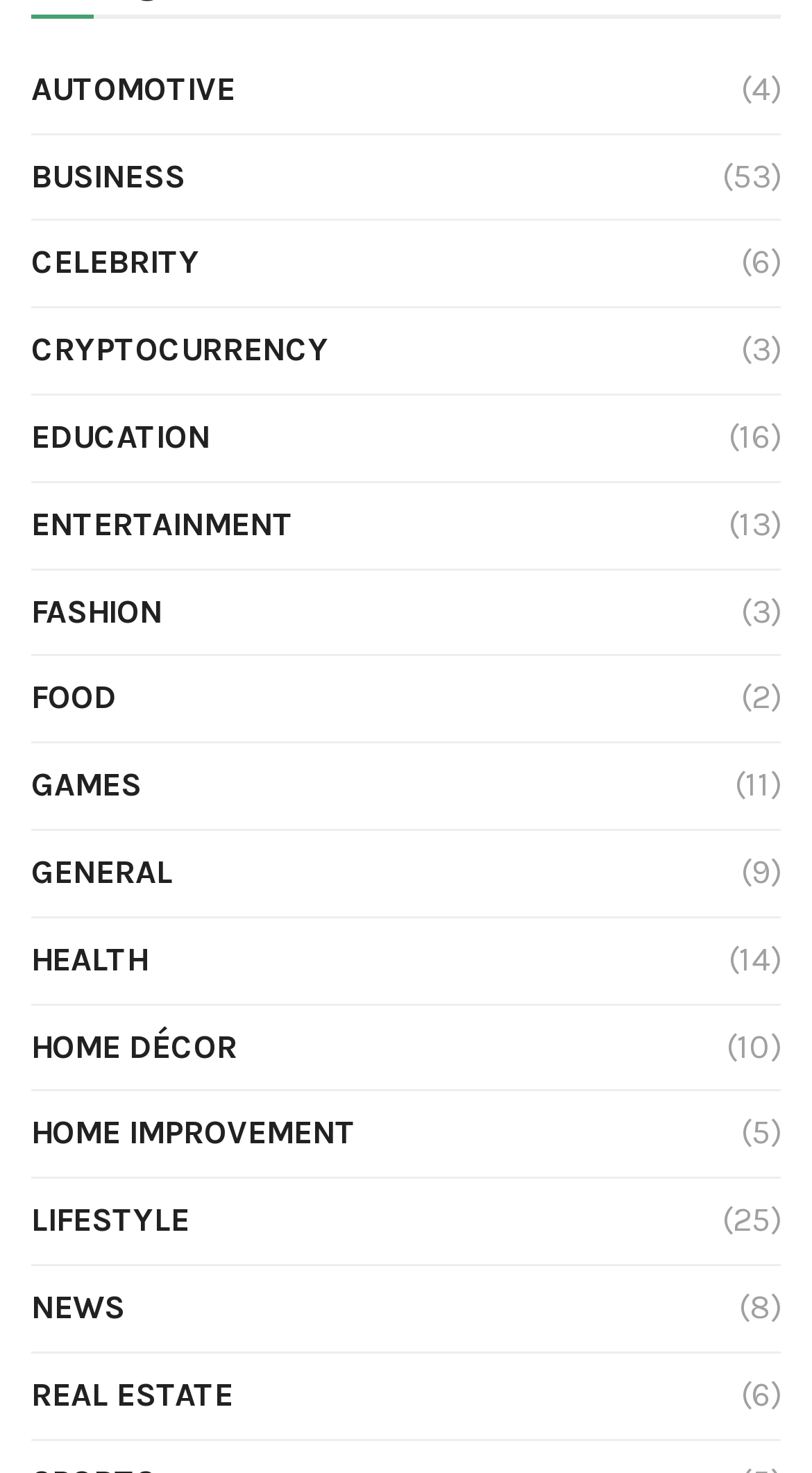Find the bounding box coordinates of the clickable element required to execute the following instruction: "Read about HEALTH". Provide the coordinates as four float numbers between 0 and 1, i.e., [left, top, right, bottom].

[0.038, 0.632, 0.182, 0.672]